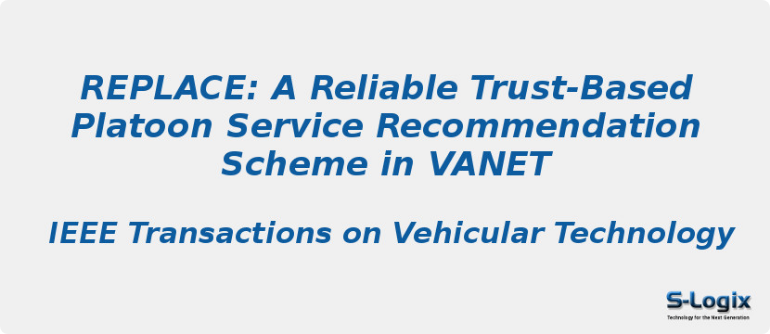Use a single word or phrase to answer this question: 
What is the aesthetic of the banner's design?

Clean and modern